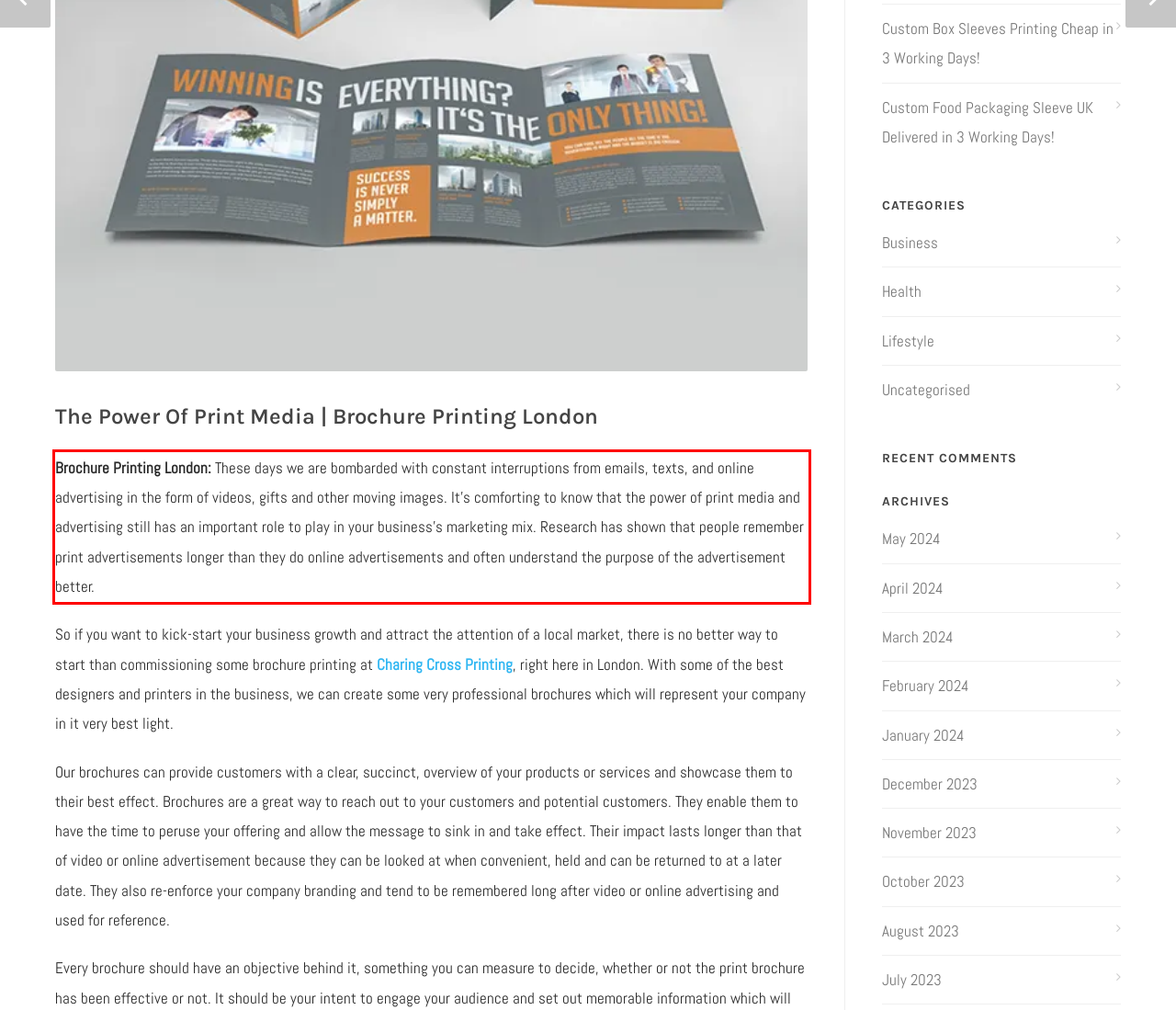Please perform OCR on the text content within the red bounding box that is highlighted in the provided webpage screenshot.

Brochure Printing London: These days we are bombarded with constant interruptions from emails, texts, and online advertising in the form of videos, gifts and other moving images. It’s comforting to know that the power of print media and advertising still has an important role to play in your business’s marketing mix. Research has shown that people remember print advertisements longer than they do online advertisements and often understand the purpose of the advertisement better.